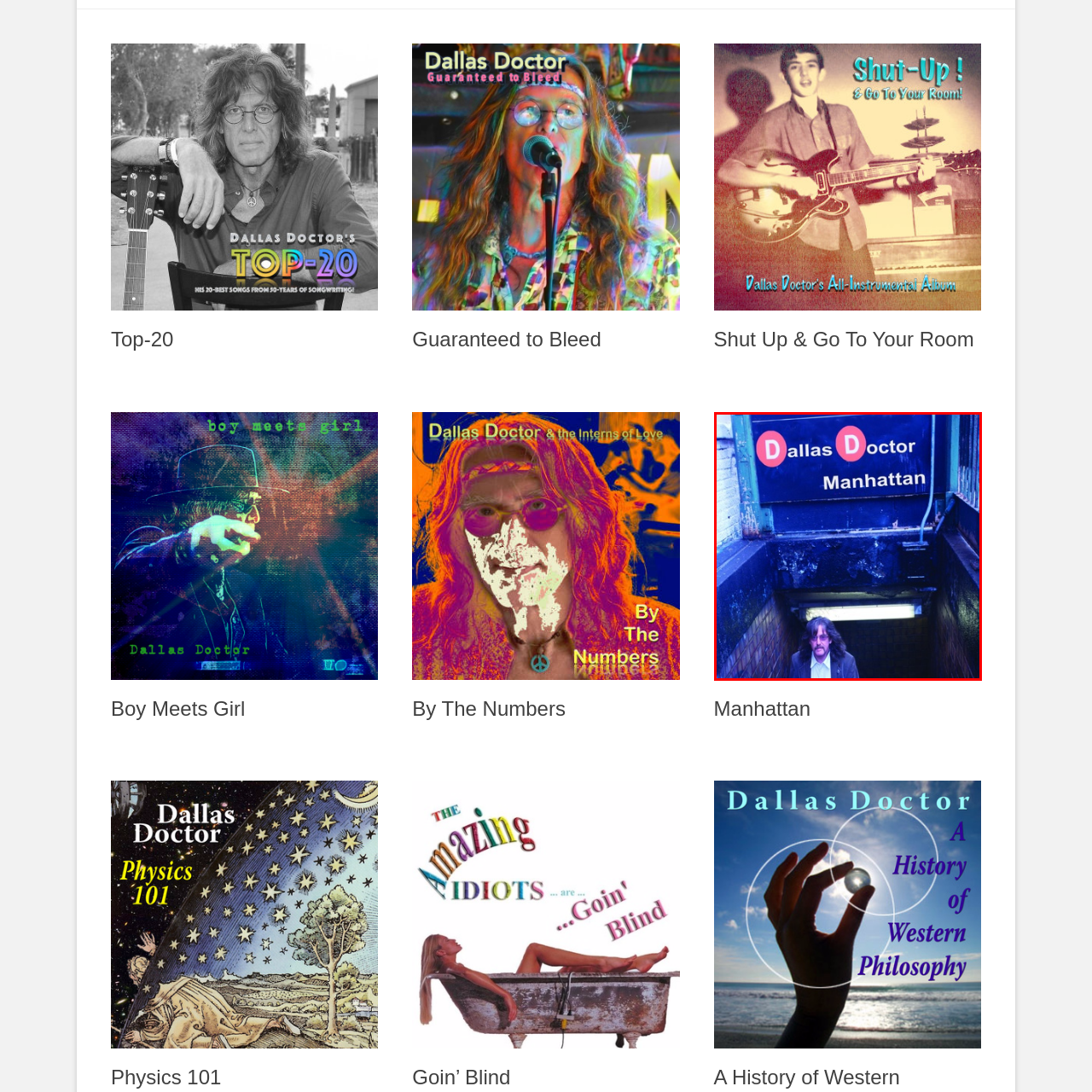What is the man's hair type?
Direct your attention to the image marked by the red bounding box and answer the question with a single word or phrase.

Wavy